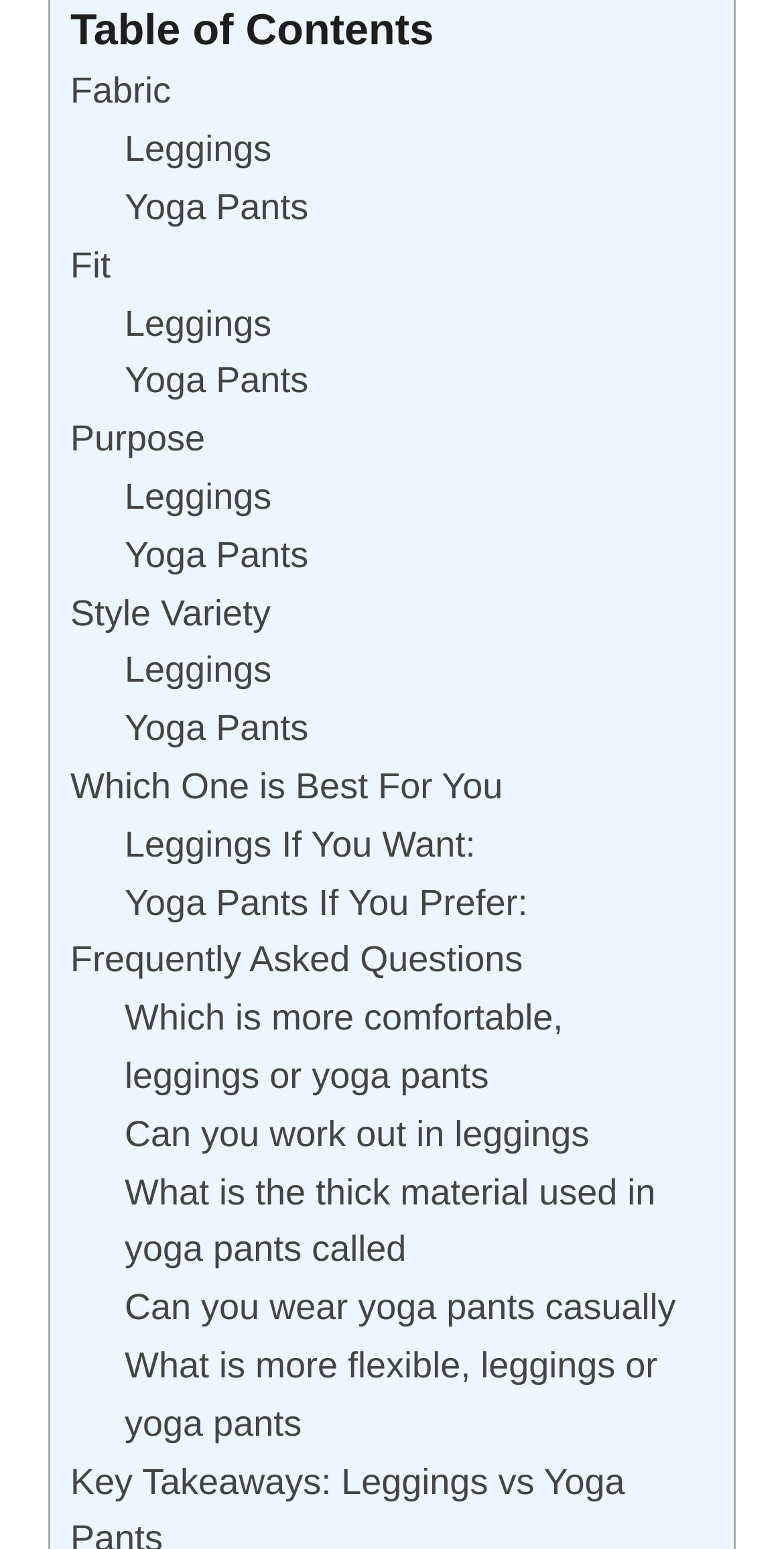Using the provided element description "Yoga Pants", determine the bounding box coordinates of the UI element.

[0.159, 0.457, 0.393, 0.483]